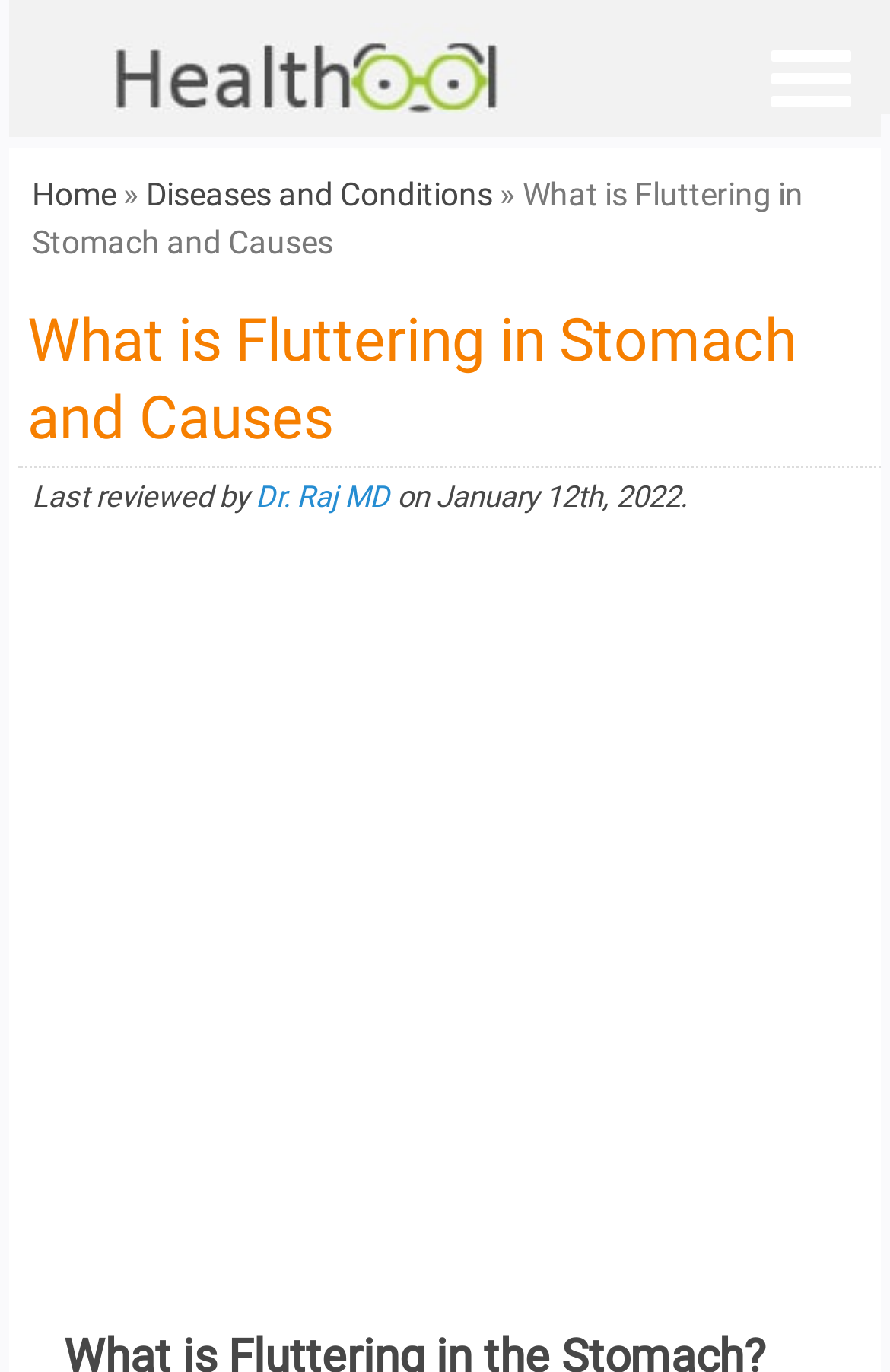Using the provided element description "Home", determine the bounding box coordinates of the UI element.

[0.036, 0.128, 0.131, 0.155]